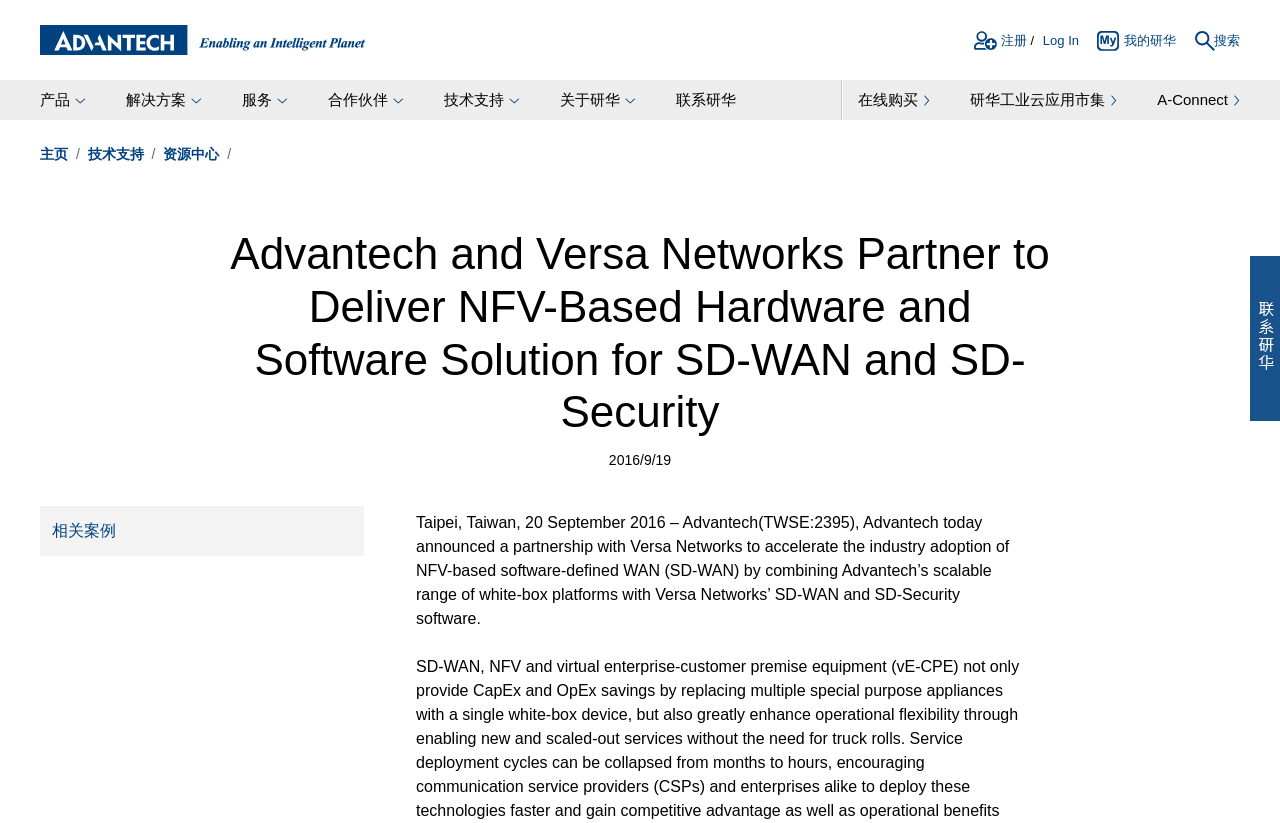Using the webpage screenshot, locate the HTML element that fits the following description and provide its bounding box: "Contact Advantech".

[0.977, 0.311, 1.0, 0.512]